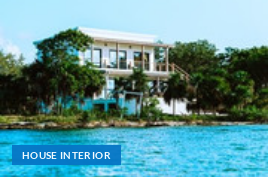What is reflected in the tranquil waters?
Answer the question with a single word or phrase derived from the image.

vibrant blue sky